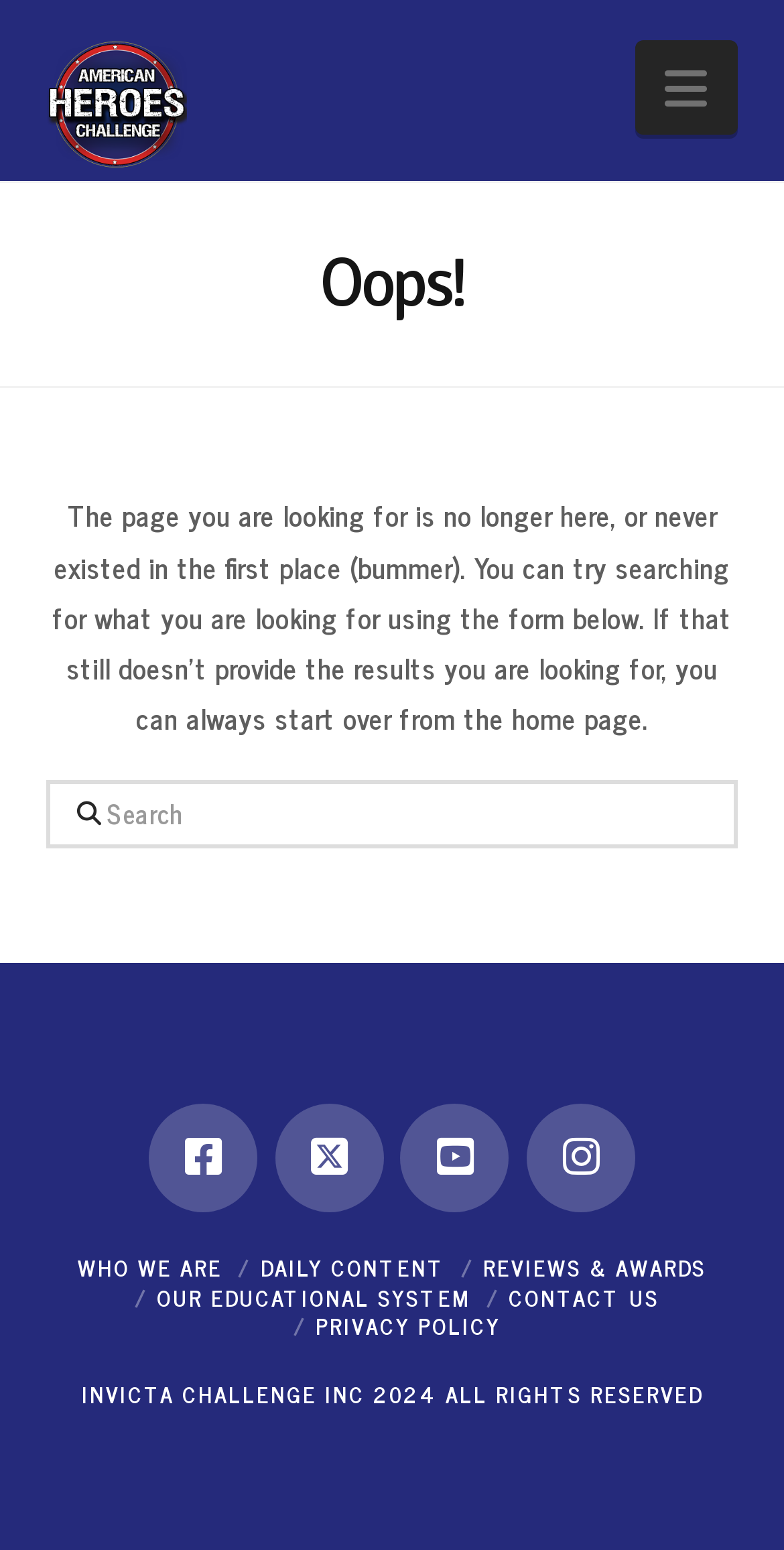What is the name of the organization mentioned at the bottom of the page?
Examine the image and provide an in-depth answer to the question.

The bottom of the page has a copyright notice with the text 'INVICTA CHALLENGE INC 2024 ALL RIGHTS RESERVED', which suggests that INVICTA CHALLENGE INC is the organization behind the American Heroes Challenge website.